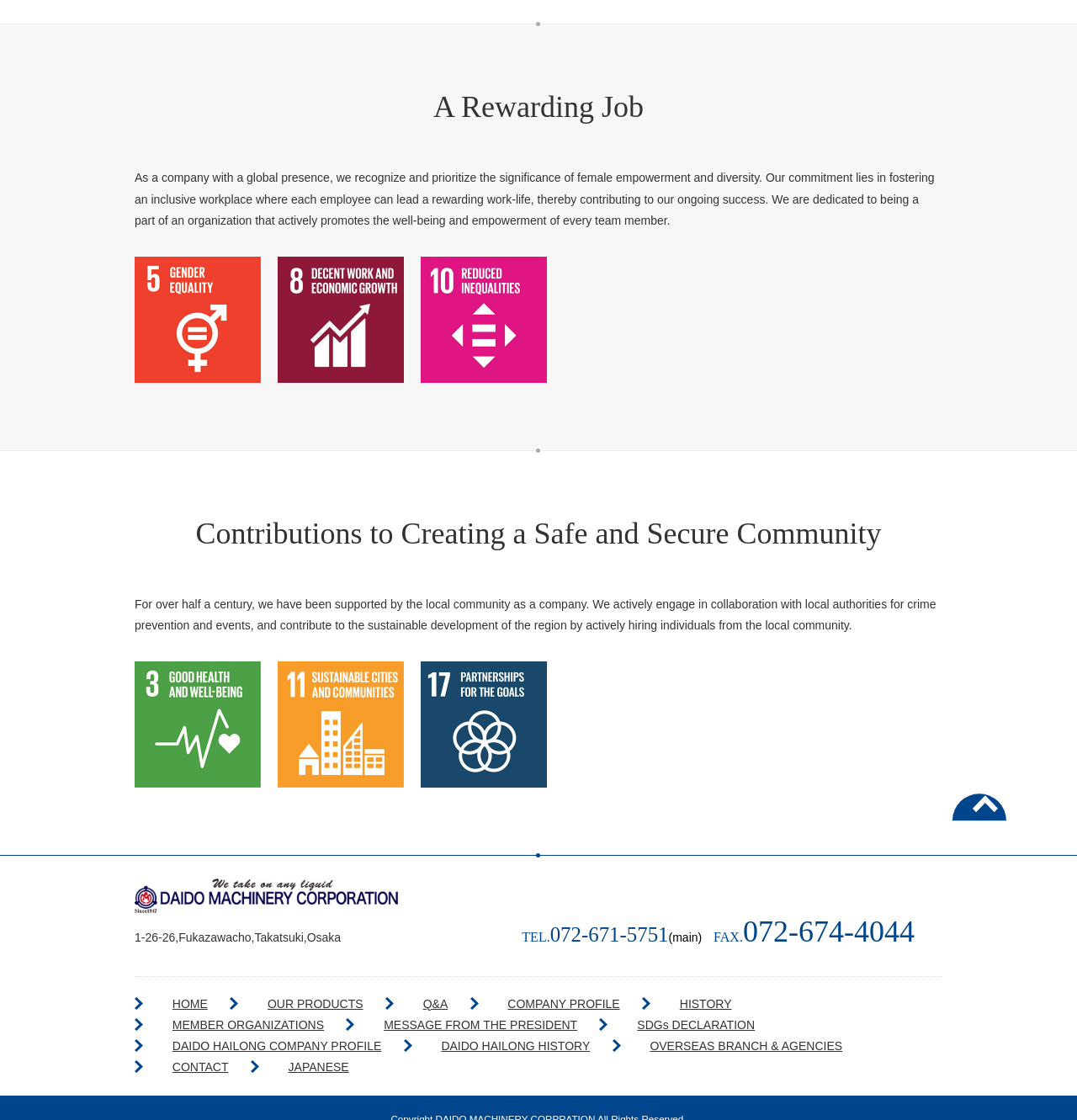What is the copyright information?
Give a detailed explanation using the information visible in the image.

The copyright information is mentioned in the StaticText element at the bottom of the webpage, which states 'Copyright DAIDO MACHINERY CORPRATION All Rights Reserved.'